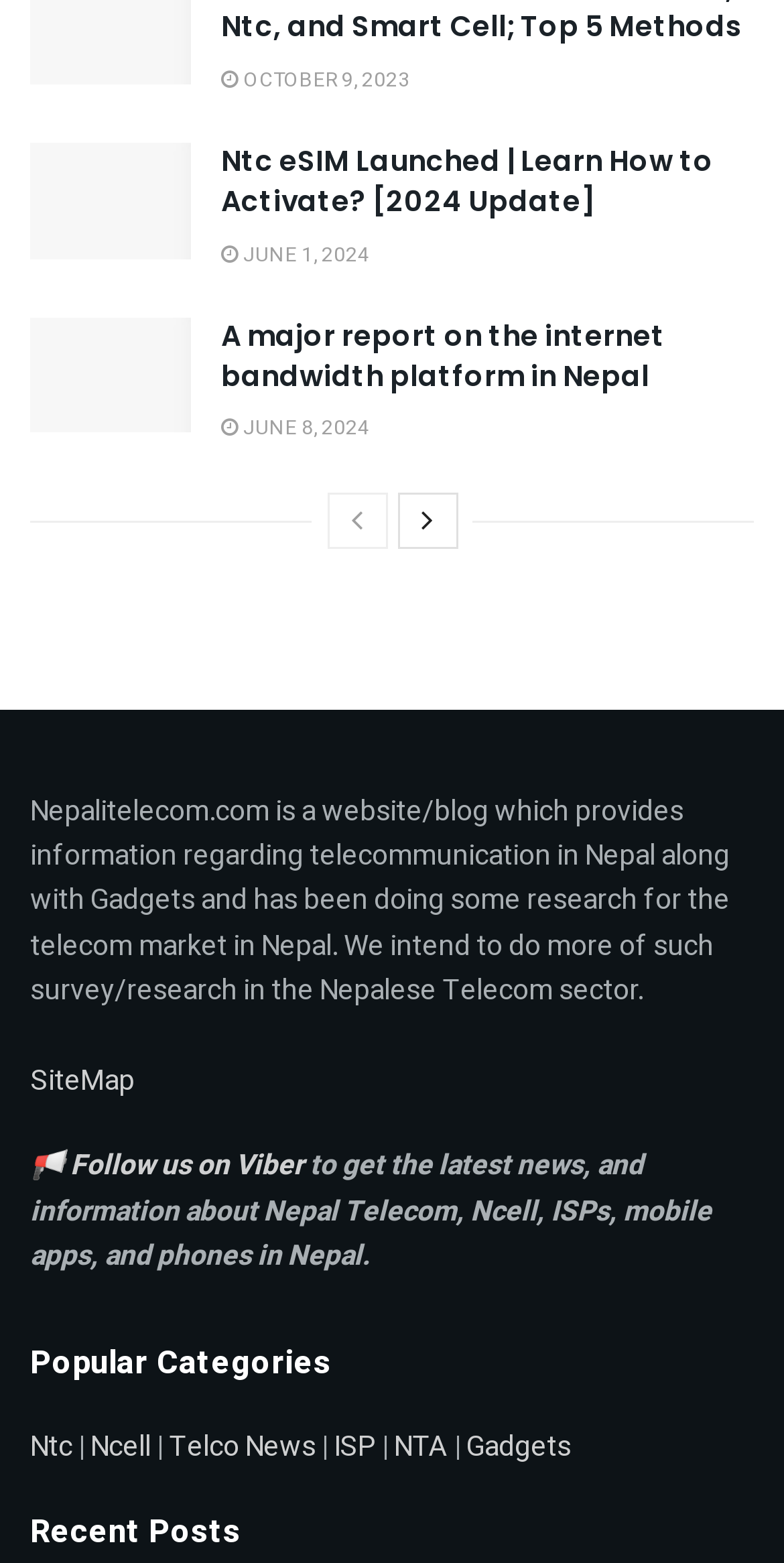Provide a one-word or one-phrase answer to the question:
What is the purpose of the 'Follow us on Viber' link?

To get latest news and updates